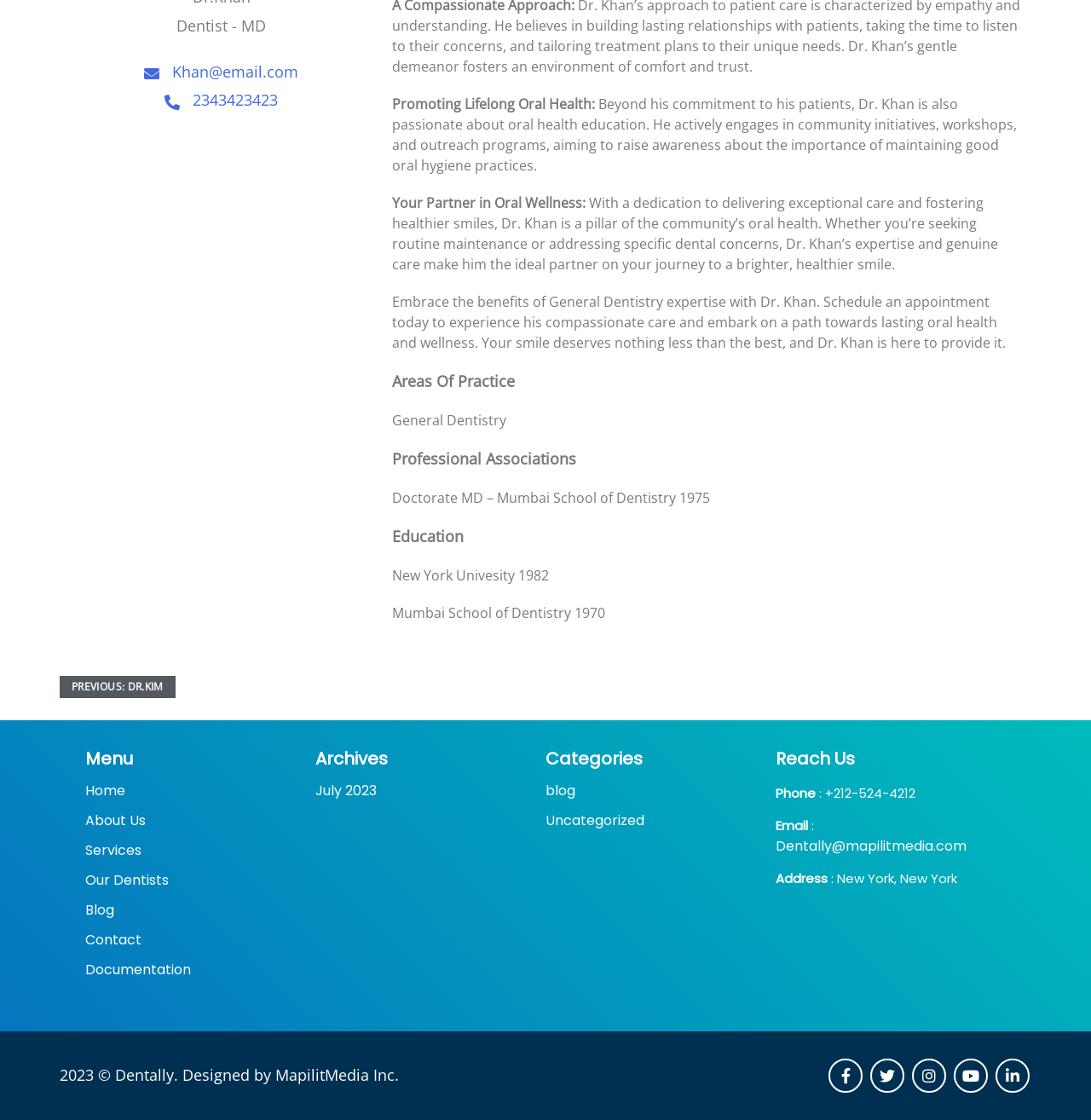Please find the bounding box for the following UI element description. Provide the coordinates in (top-left x, top-left y, bottom-right x, bottom-right y) format, with values between 0 and 1: Status

None